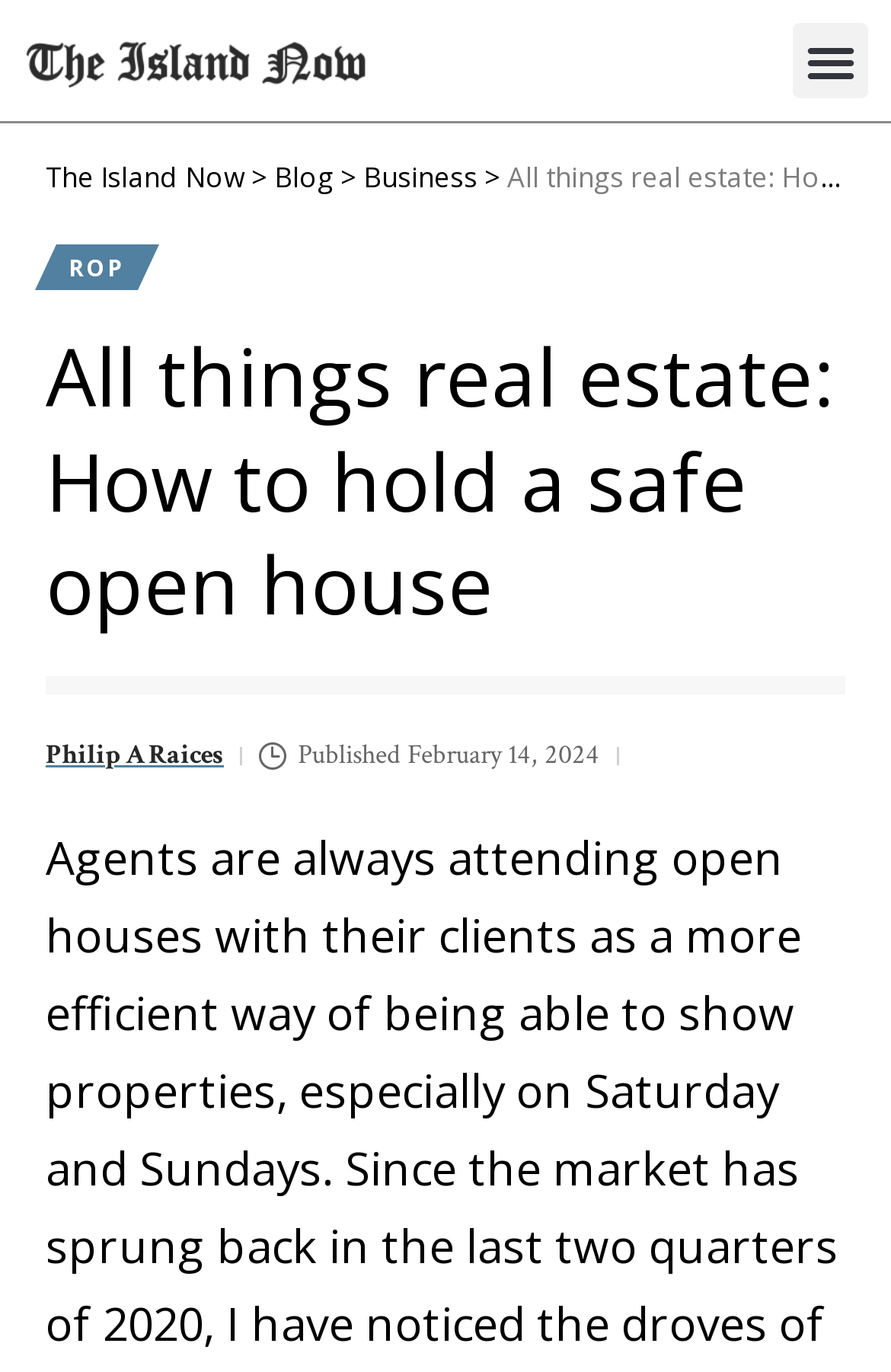Use the details in the image to answer the question thoroughly: 
Who is the author of the current article?

I found the author's name by looking at the text below the article title, which mentions 'Philip A Raices' as the author.